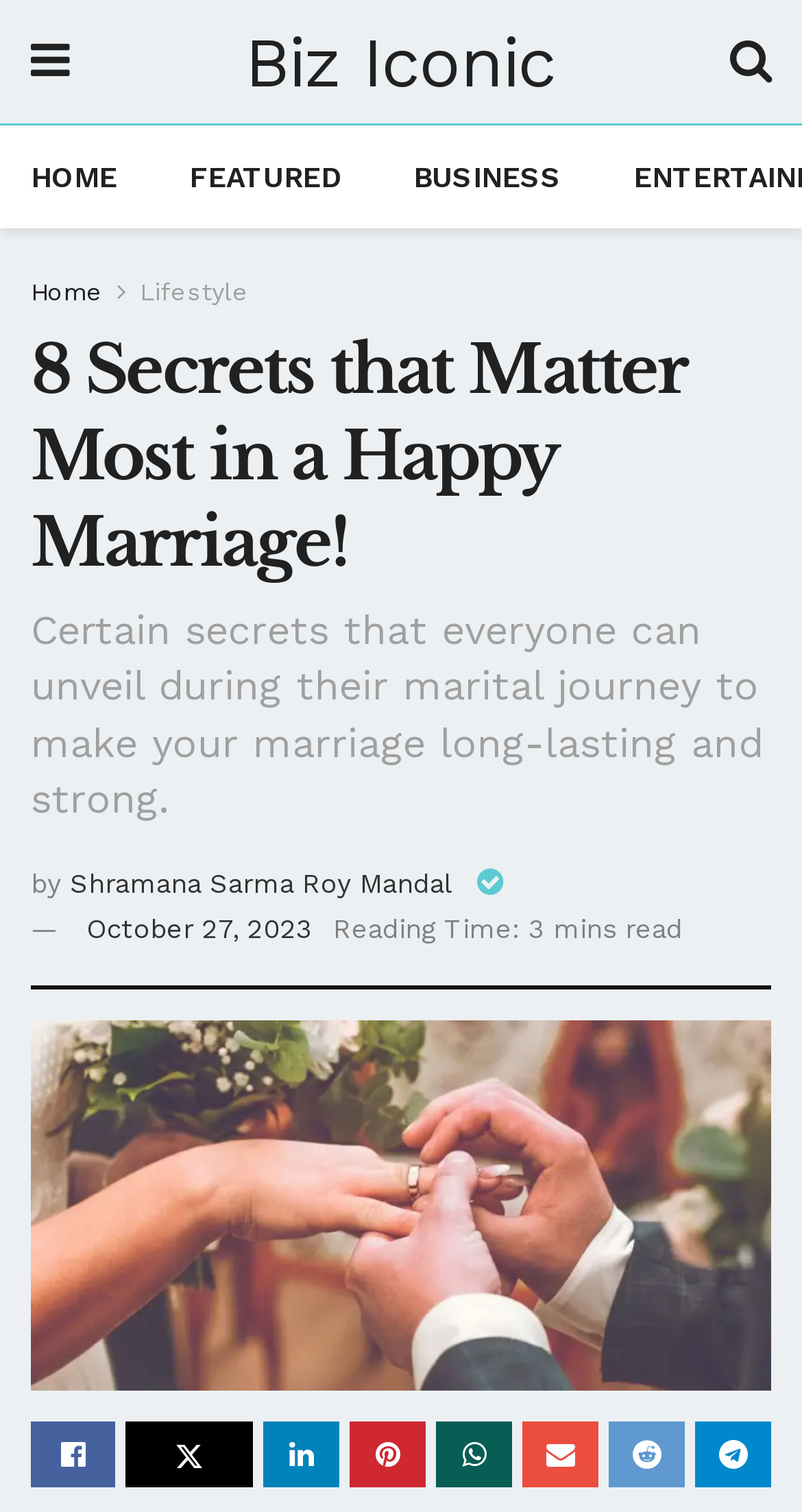Generate the text content of the main heading of the webpage.

8 Secrets that Matter Most in a Happy Marriage!